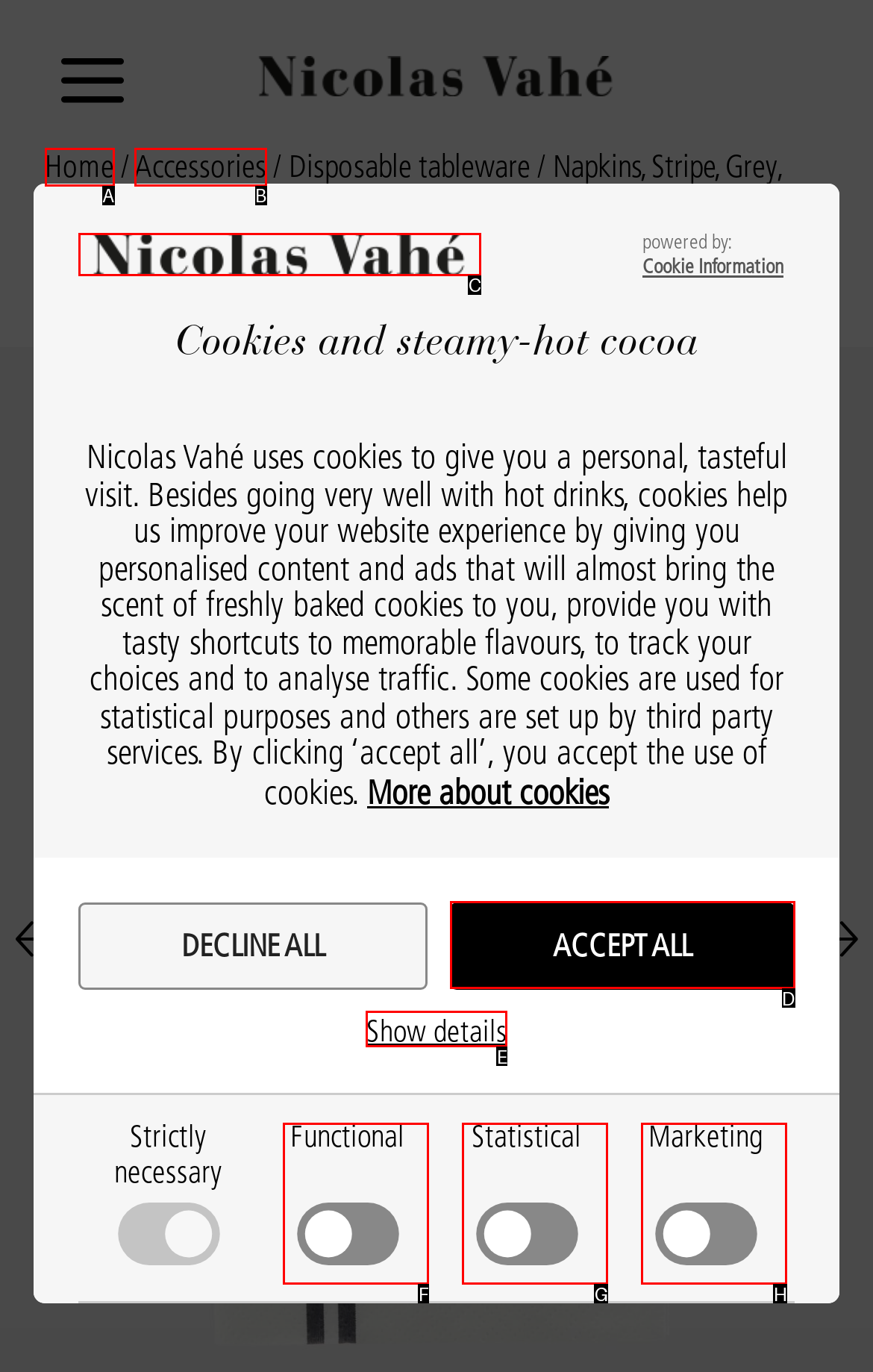Select the appropriate bounding box to fulfill the task: click the logo Respond with the corresponding letter from the choices provided.

C